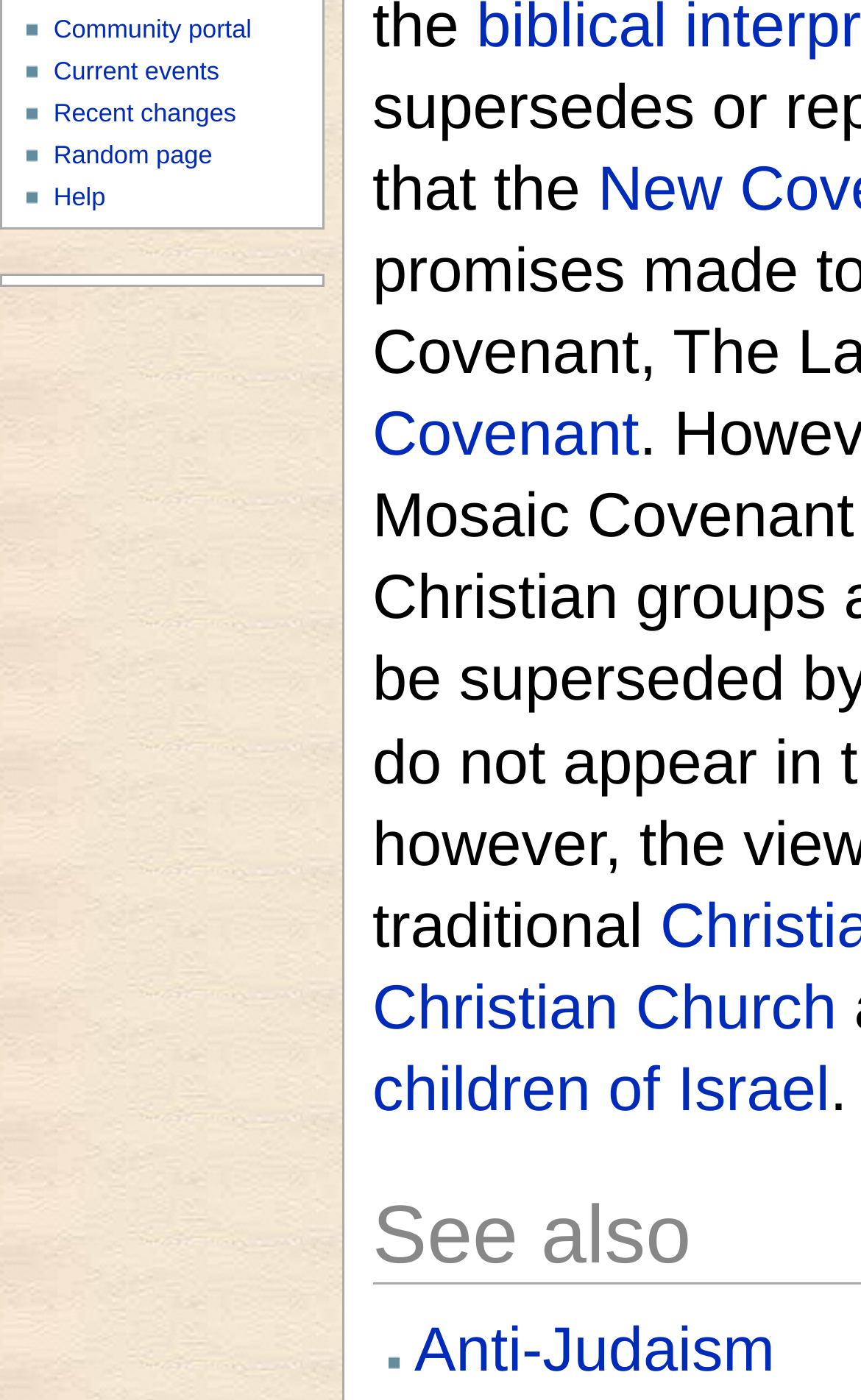Using the element description: "Recent changes", determine the bounding box coordinates for the specified UI element. The coordinates should be four float numbers between 0 and 1, [left, top, right, bottom].

[0.062, 0.069, 0.375, 0.096]